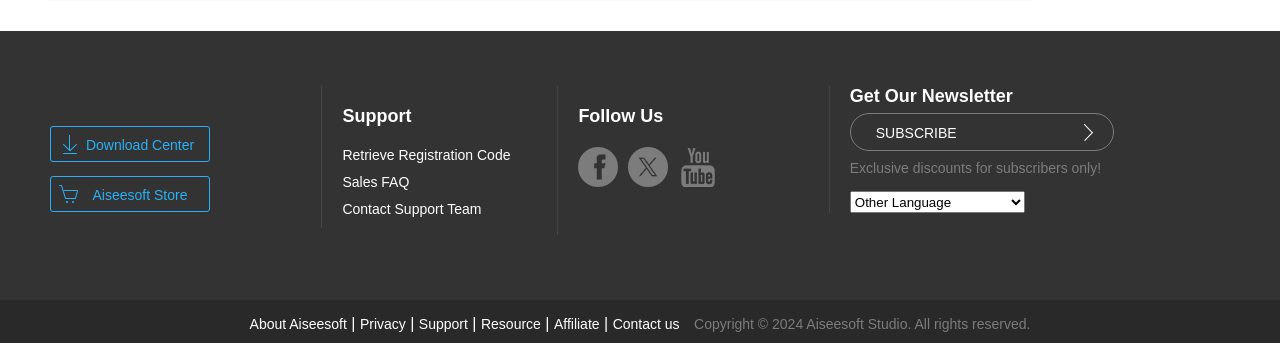Provide the bounding box coordinates of the section that needs to be clicked to accomplish the following instruction: "Learn about Aiseesoft."

[0.195, 0.921, 0.271, 0.968]